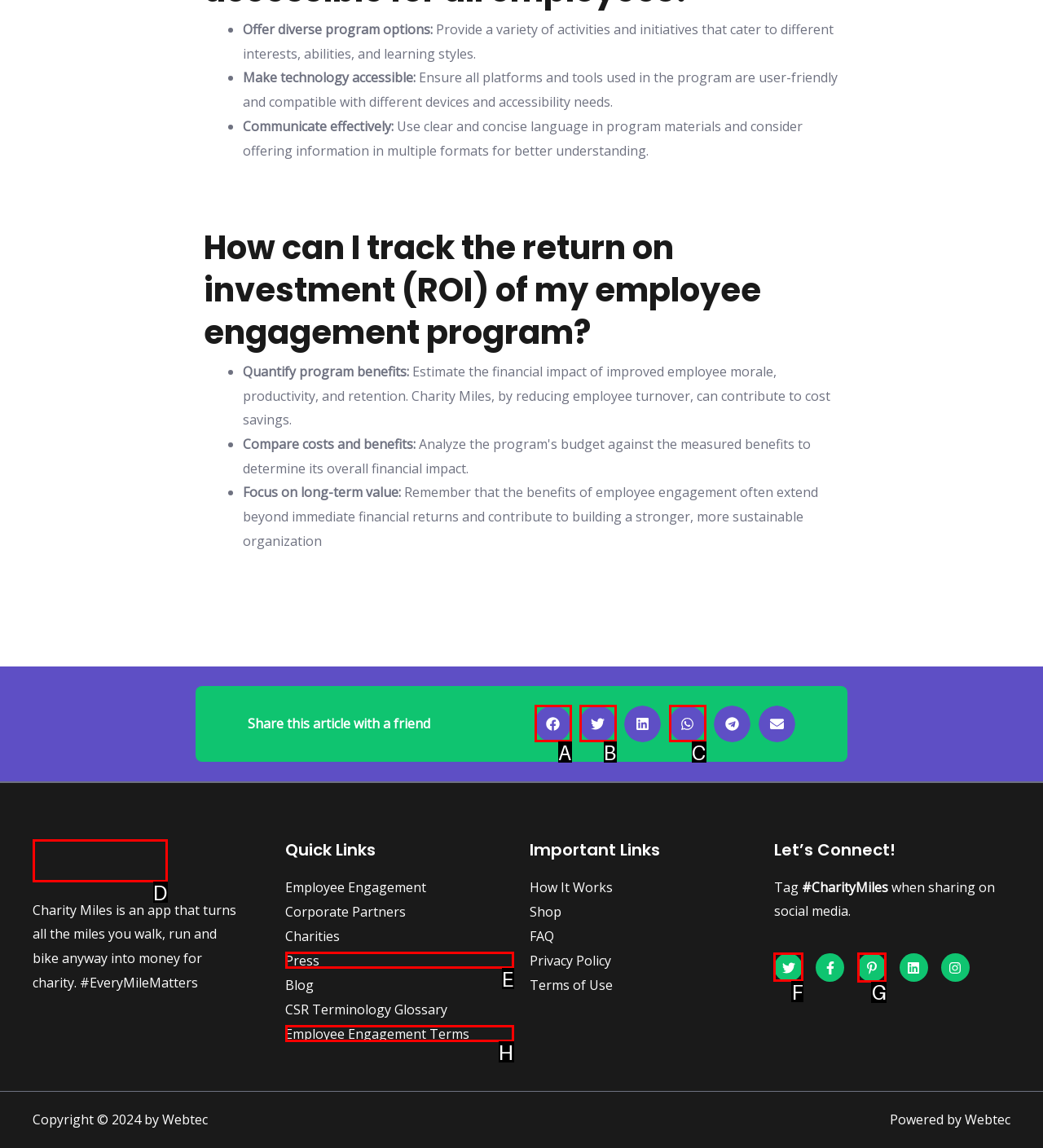Determine which letter corresponds to the UI element to click for this task: Follow on Twitter
Respond with the letter from the available options.

F